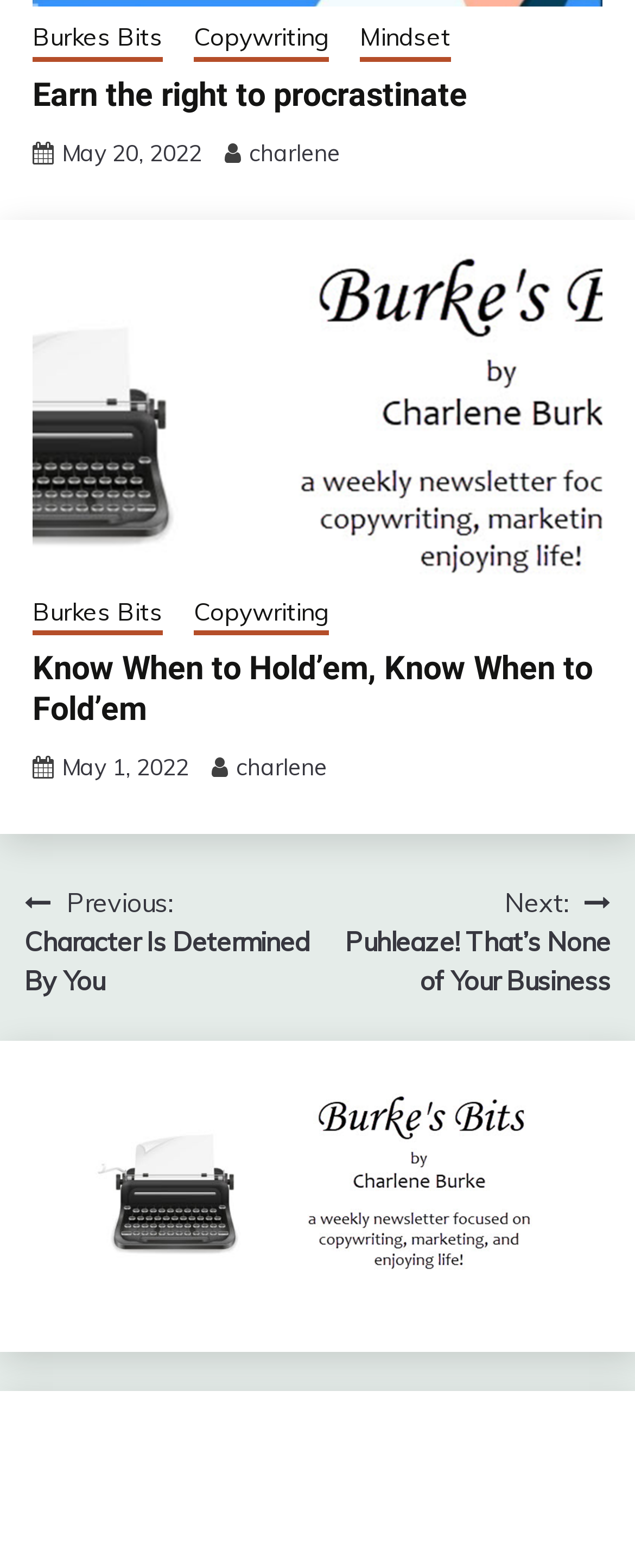What is the title of the second article?
Using the image provided, answer with just one word or phrase.

Know When to Hold’em, Know When to Fold’em